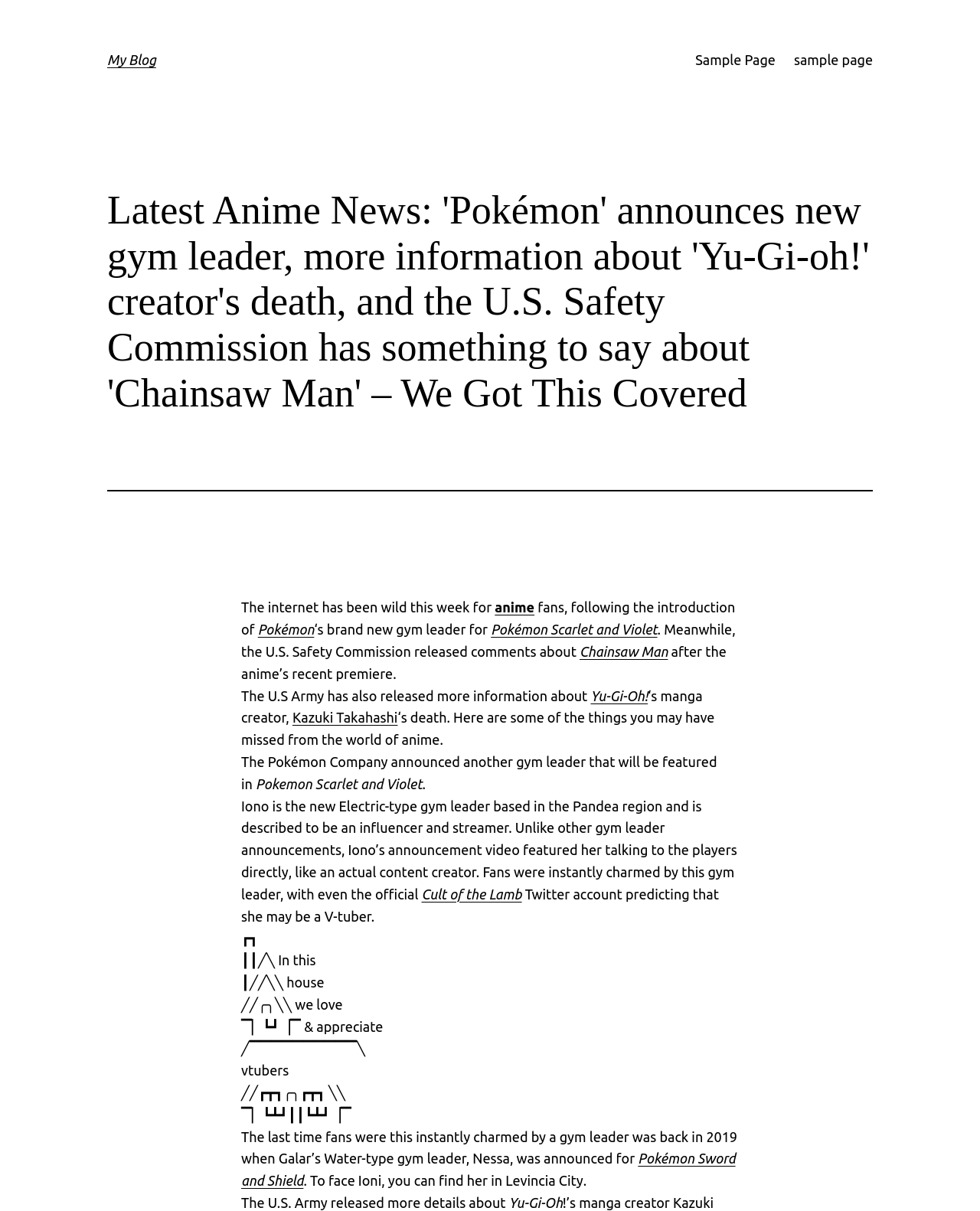Provide a one-word or short-phrase response to the question:
What is the name of the manga creator whose death is mentioned in the article?

Kazuki Takahashi